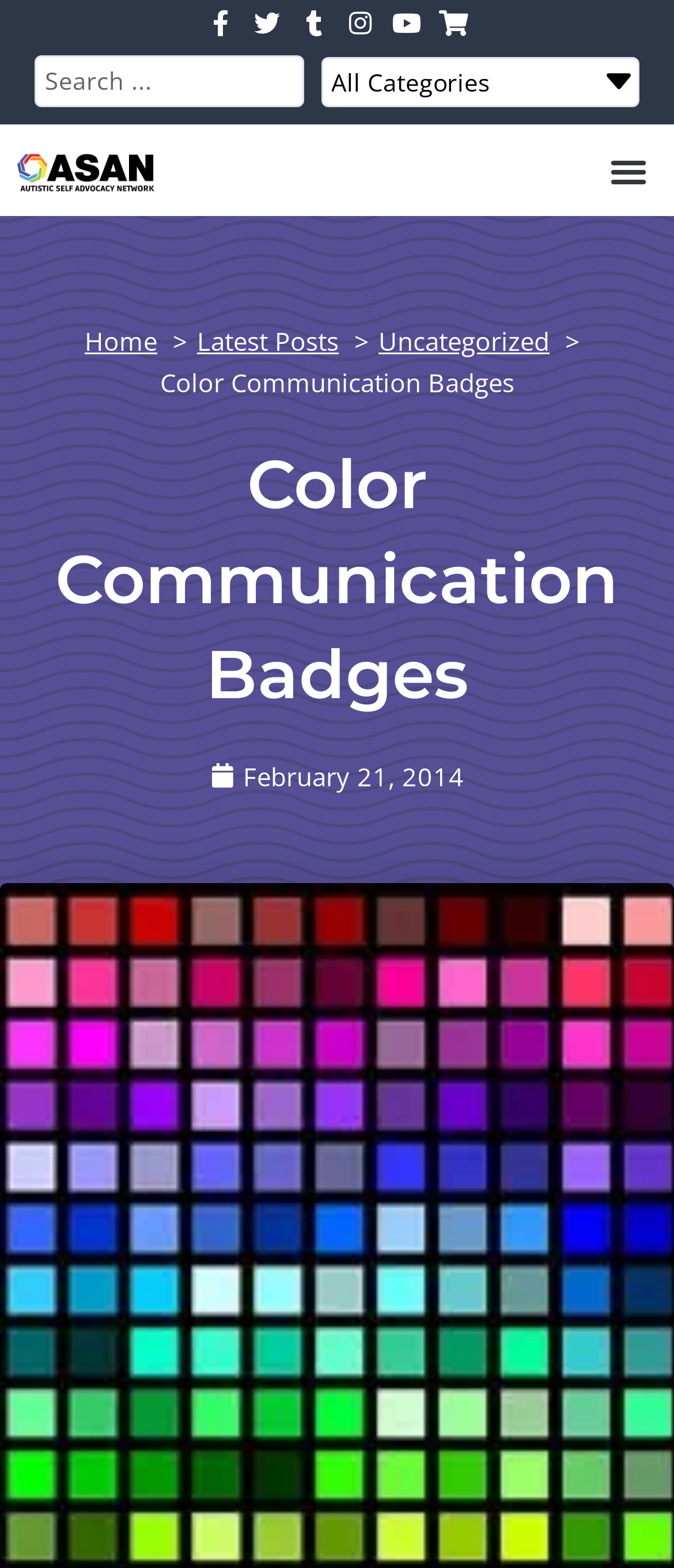Please determine the bounding box coordinates, formatted as (top-left x, top-left y, bottom-right x, bottom-right y), with all values as floating point numbers between 0 and 1. Identify the bounding box of the region described as: alt="Autistic Self Advocacy Network" title="ASAN-logo-sm"

[0.026, 0.094, 0.231, 0.124]